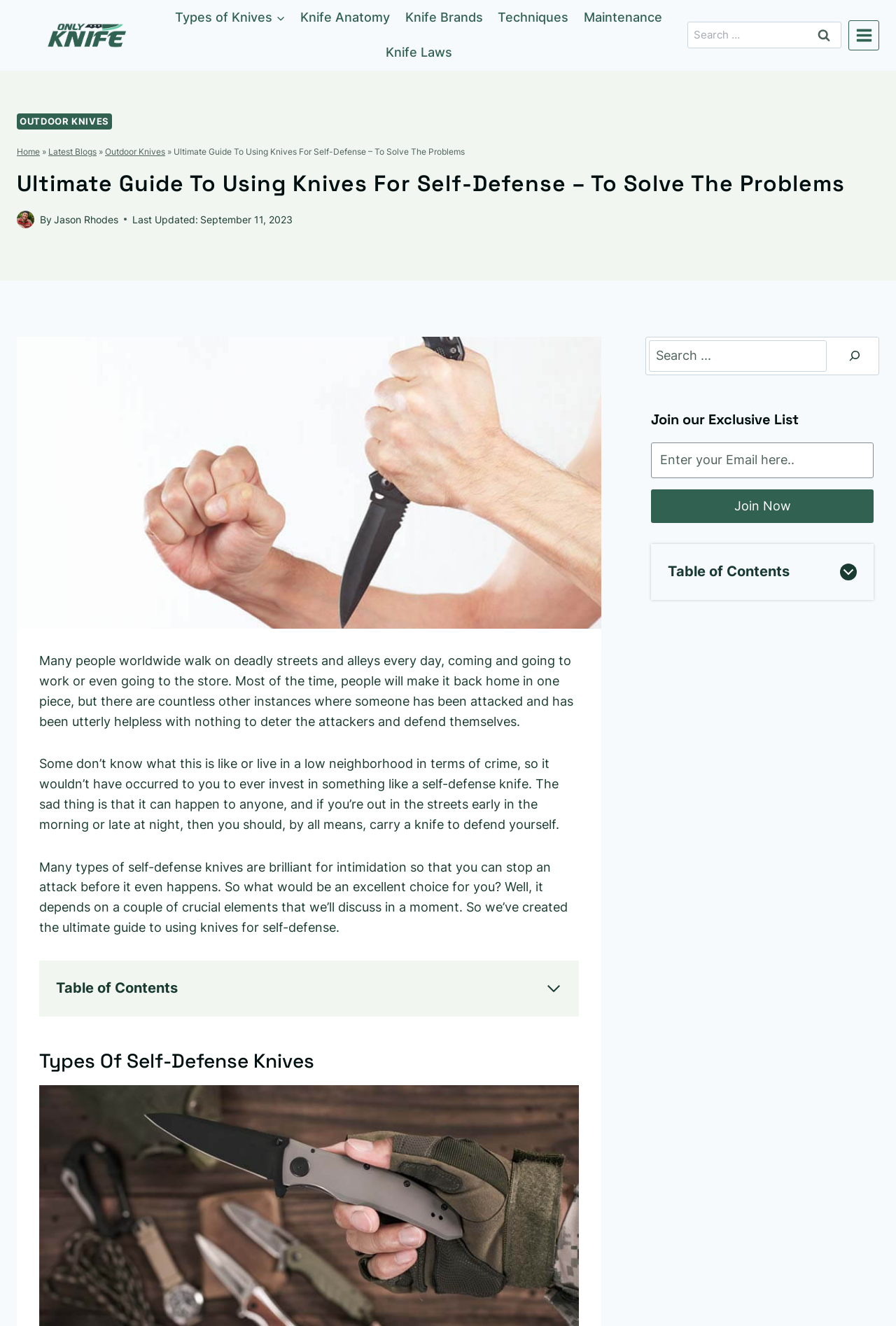Identify and provide the bounding box for the element described by: "alt="Onlyknife"".

[0.019, 0.013, 0.175, 0.04]